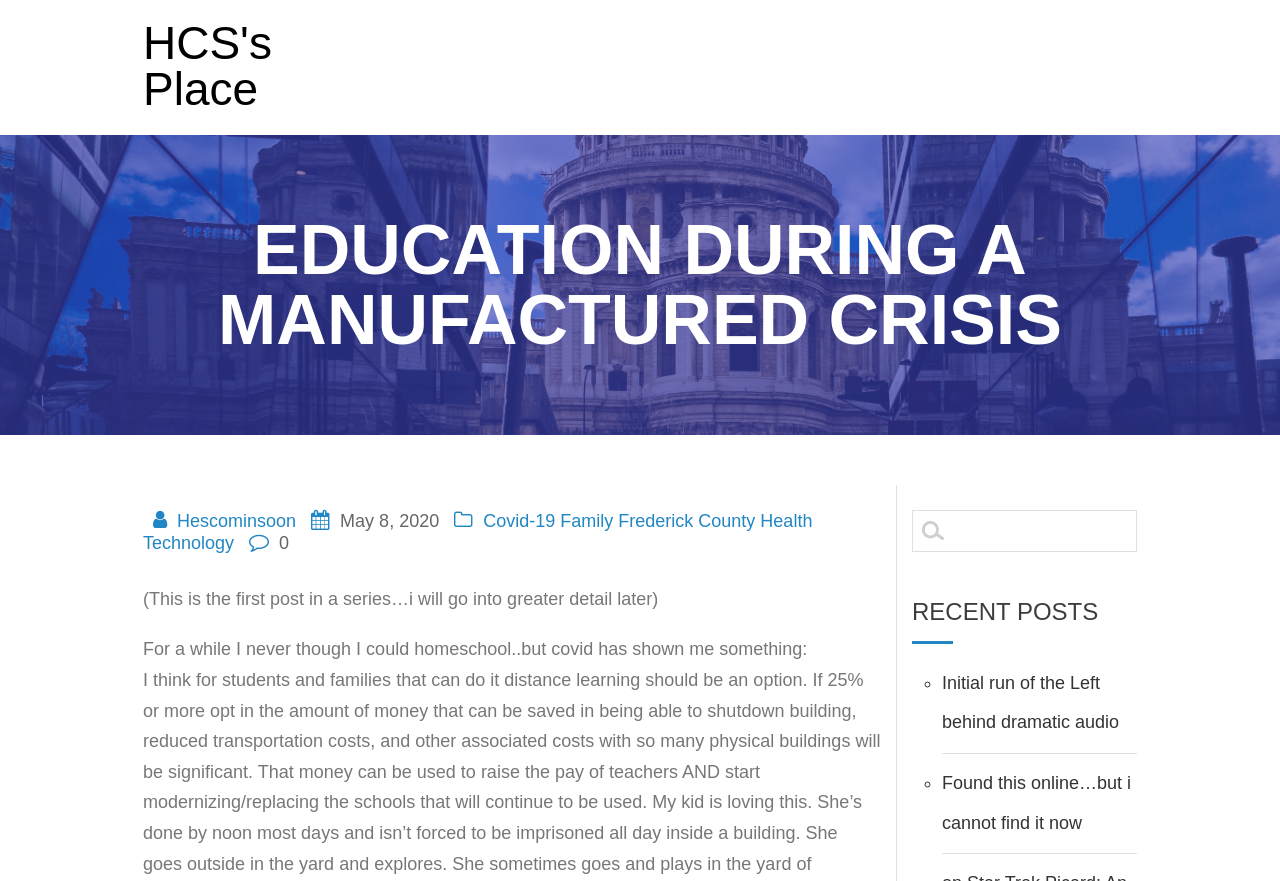Please determine the main heading text of this webpage.

EDUCATION DURING A MANUFACTURED CRISIS